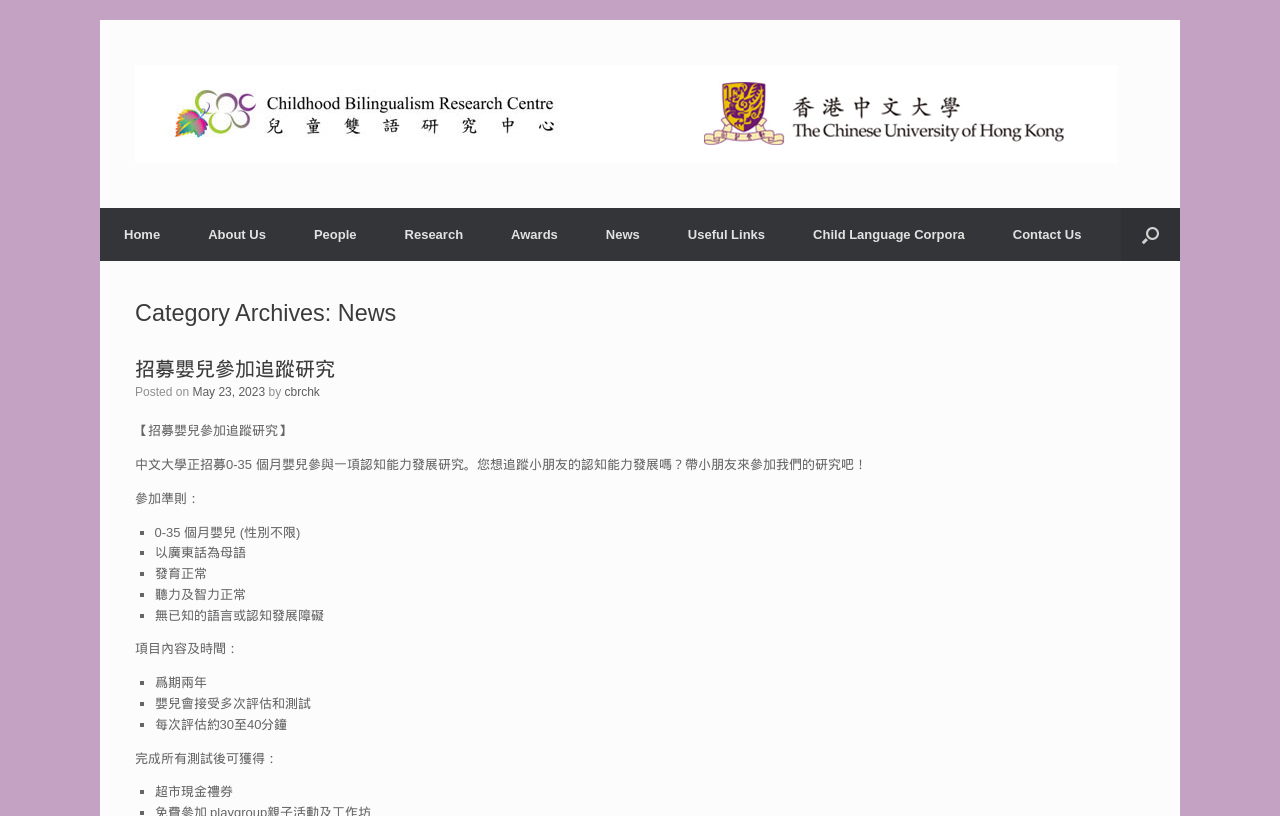Identify the title of the webpage and provide its text content.

Category Archives: News